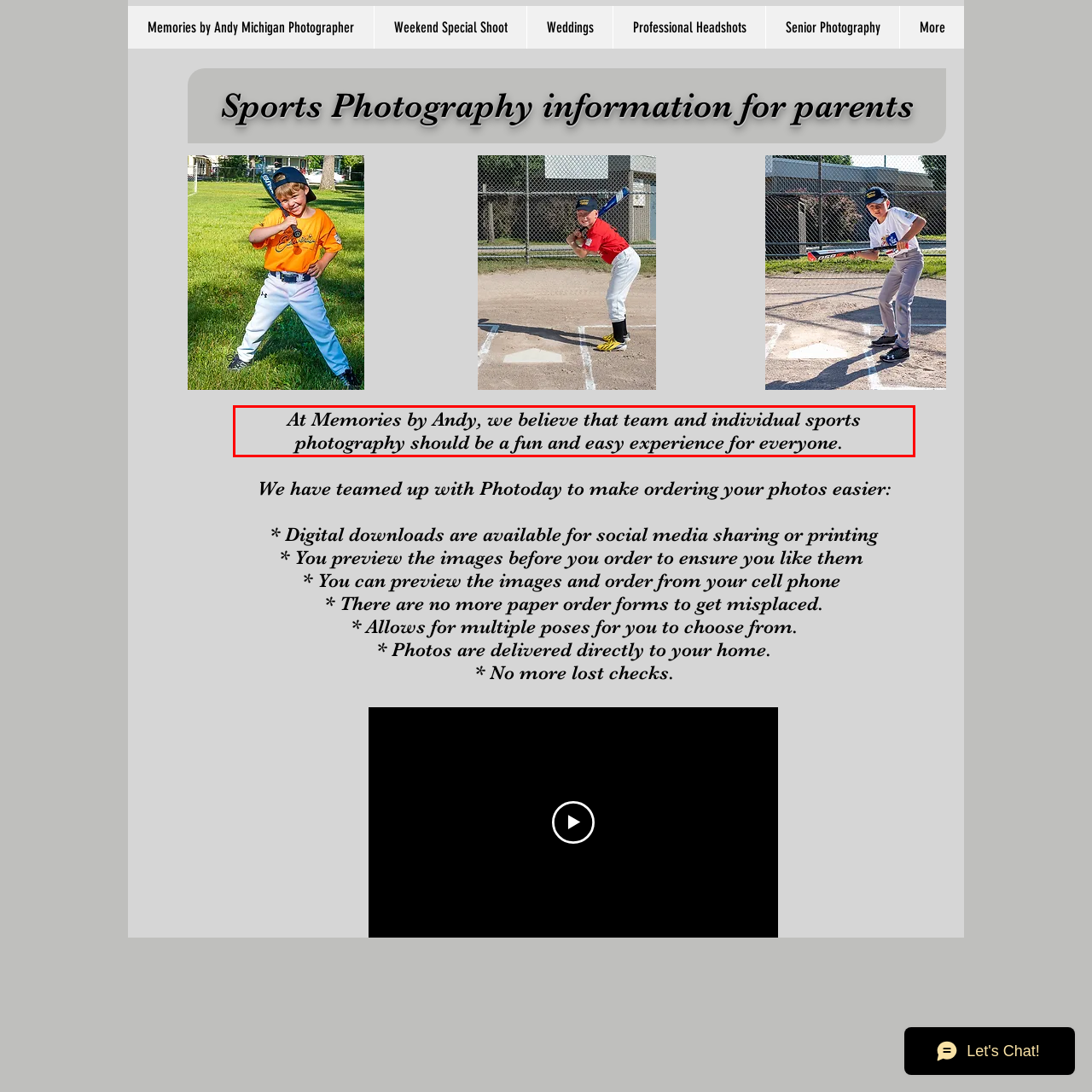Please perform OCR on the text content within the red bounding box that is highlighted in the provided webpage screenshot.

At Memories by Andy, we believe that team and individual sports photography should be a fun and easy experience for everyone.